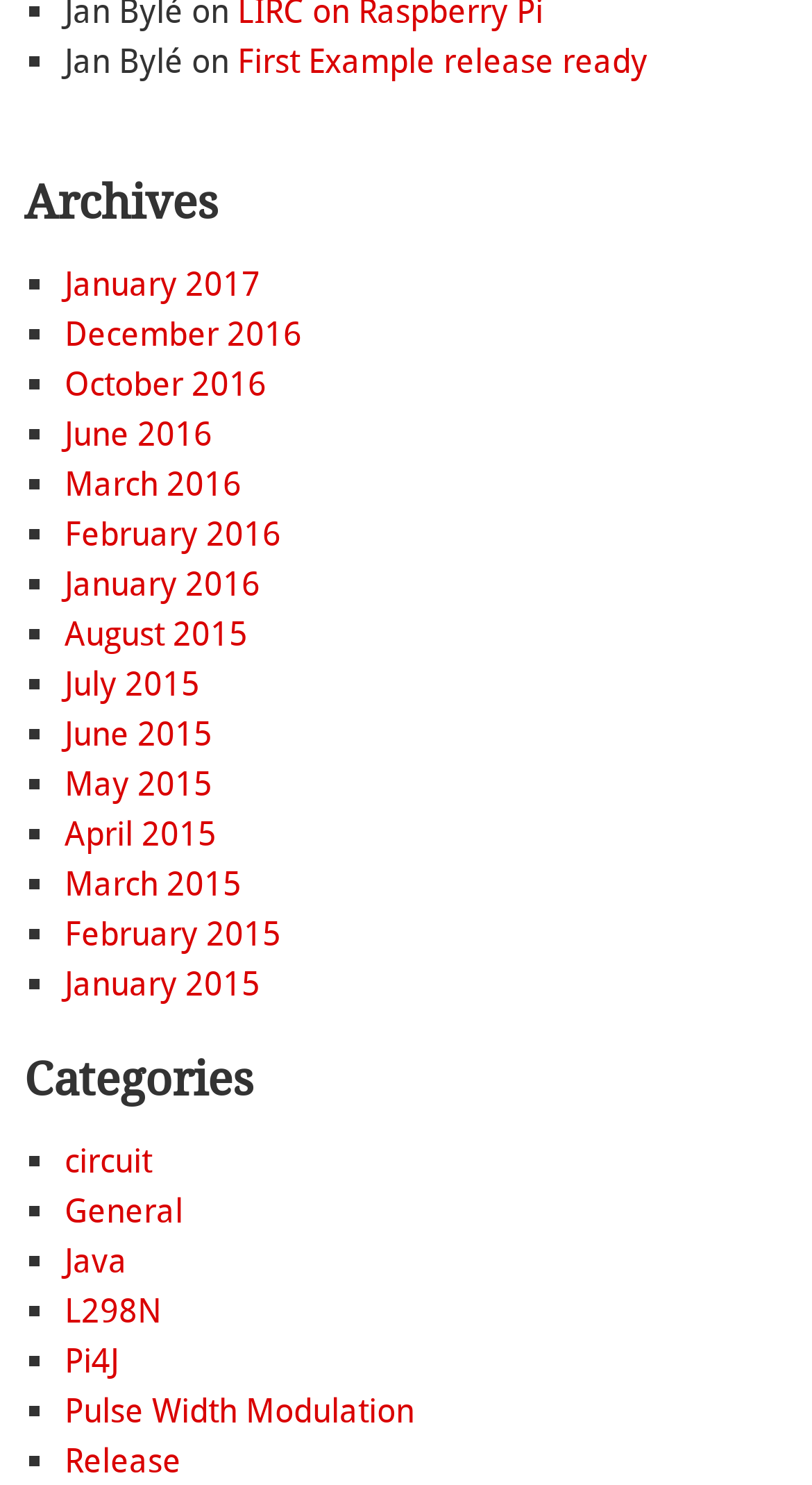Identify the bounding box coordinates of the part that should be clicked to carry out this instruction: "Read First Example release ready".

[0.292, 0.028, 0.797, 0.055]